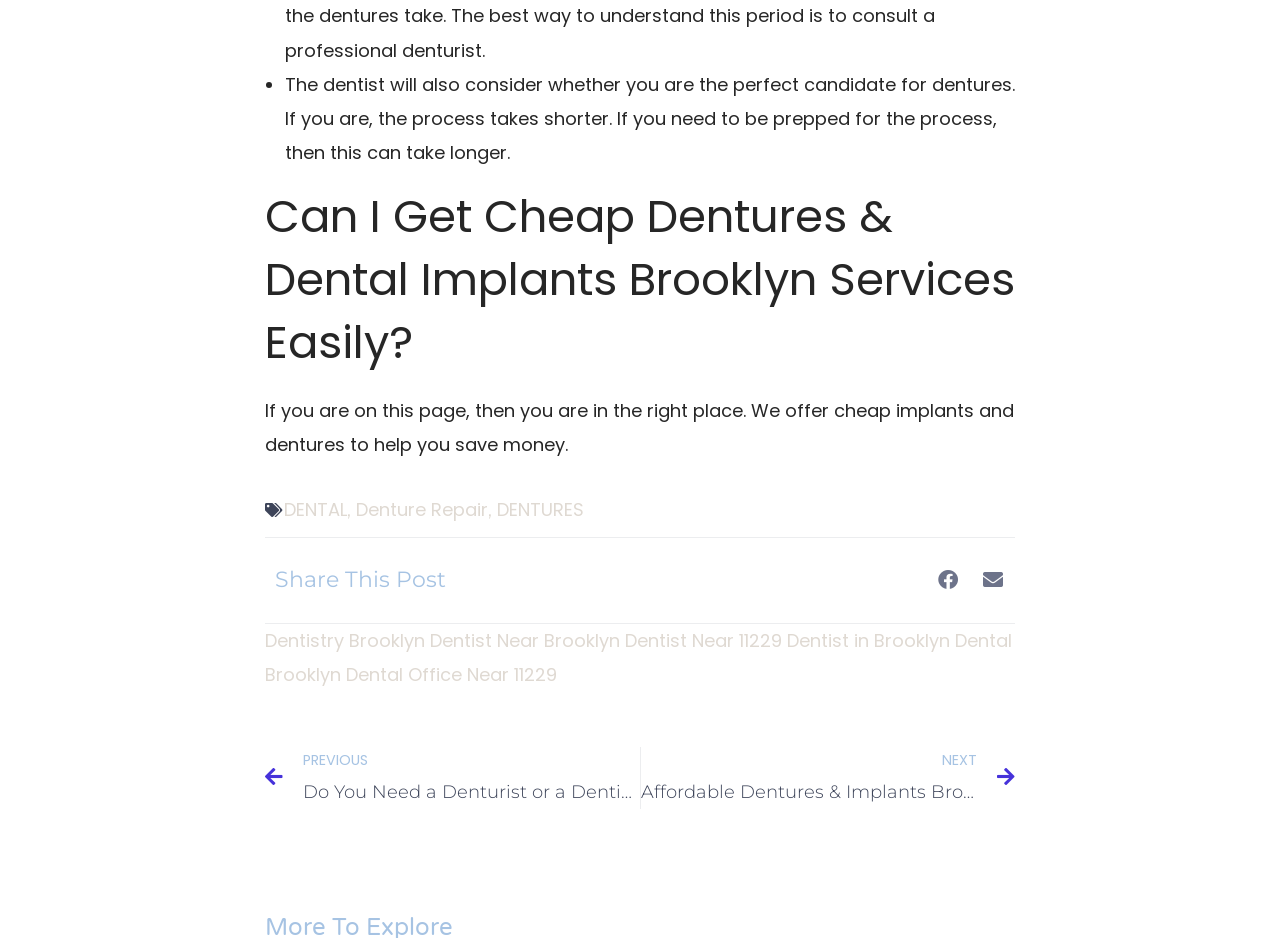What services are offered to help save money?
Please analyze the image and answer the question with as much detail as possible.

The text states, 'We offer cheap implants and dentures to help you save money.' This indicates that the services offered to help save money are cheap implants and dentures.